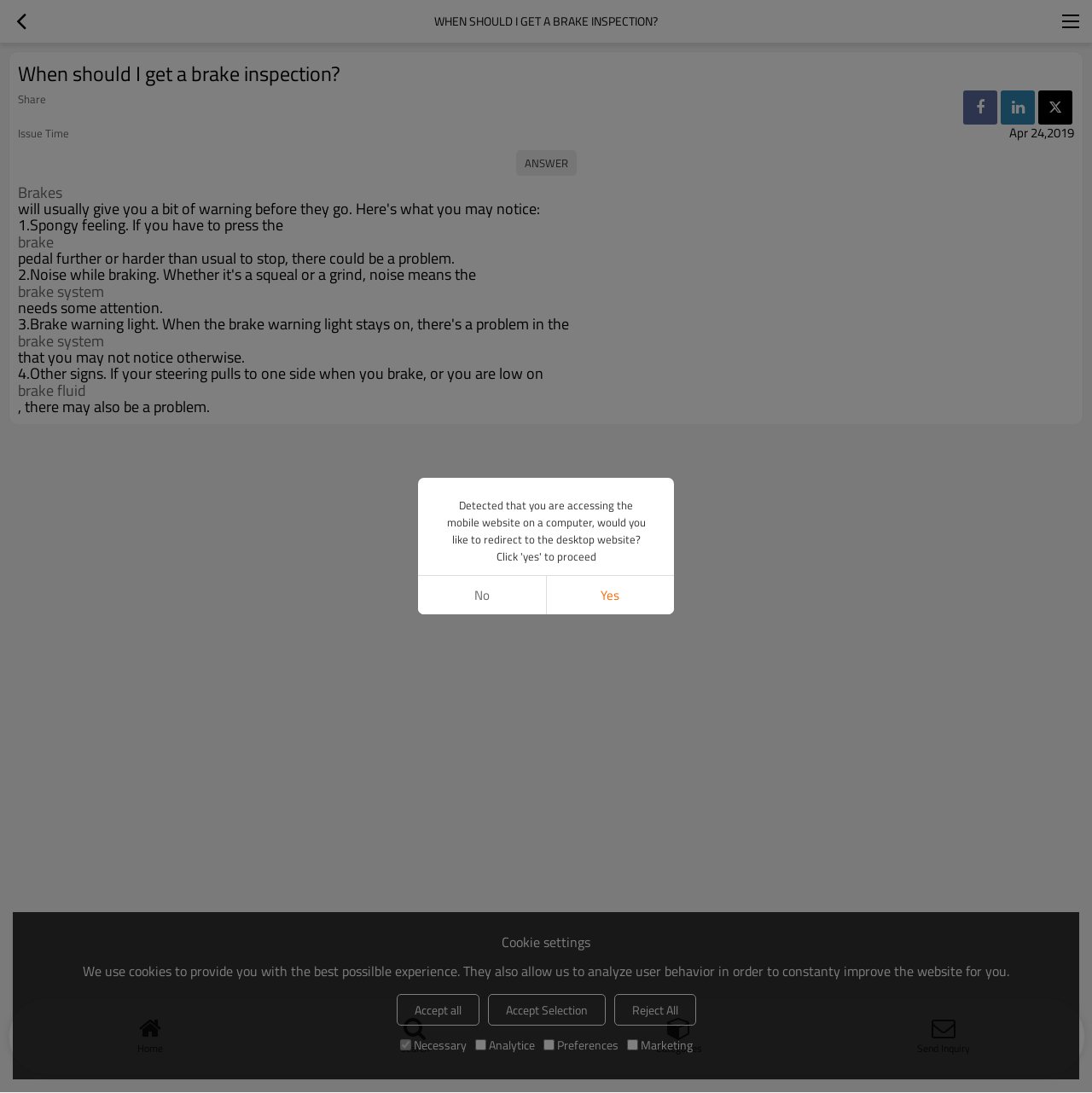Identify and provide the title of the webpage.

When should I get a brake inspection?